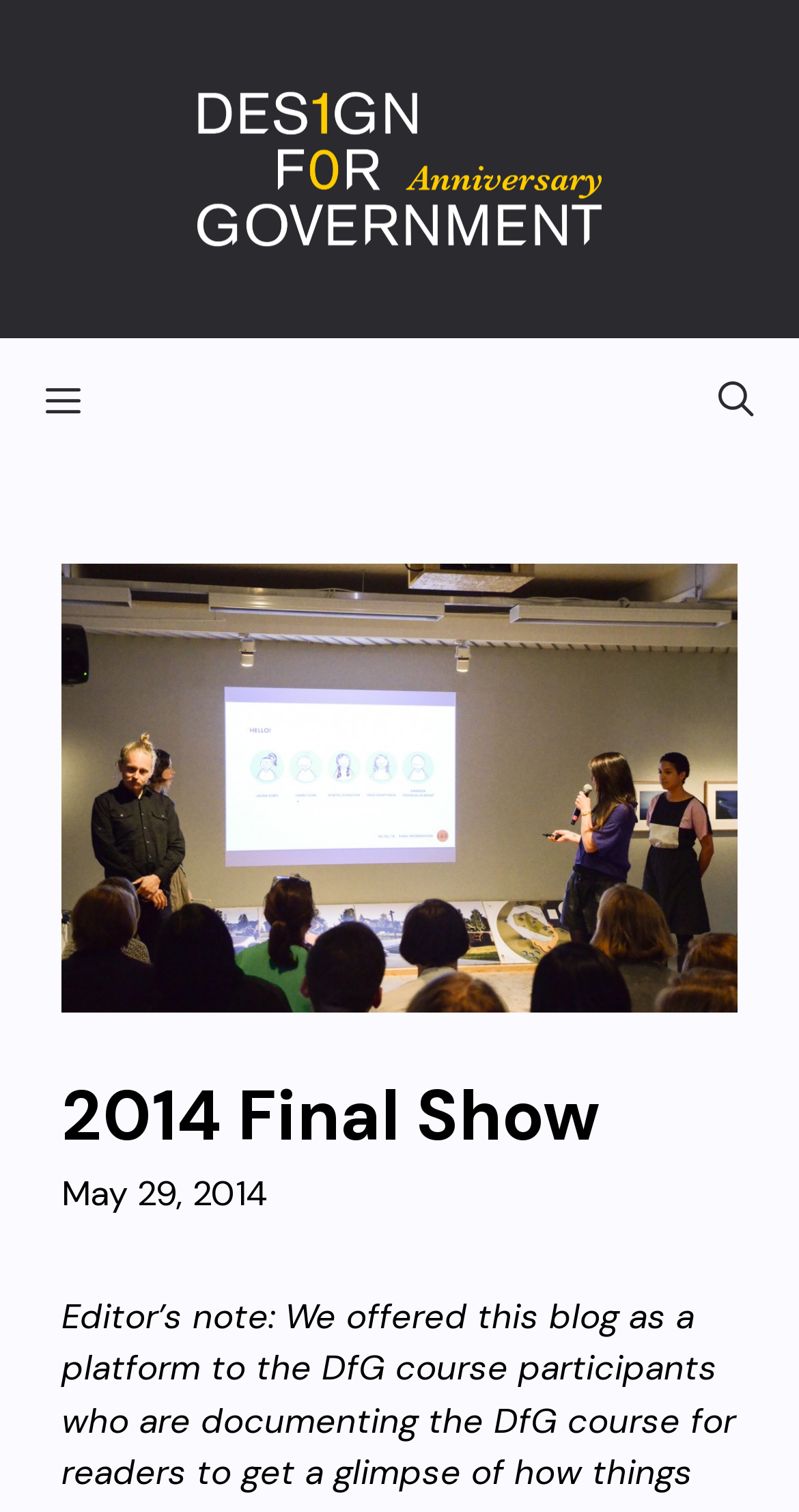What is the date of the final show?
Please answer the question with a single word or phrase, referencing the image.

May 29, 2014